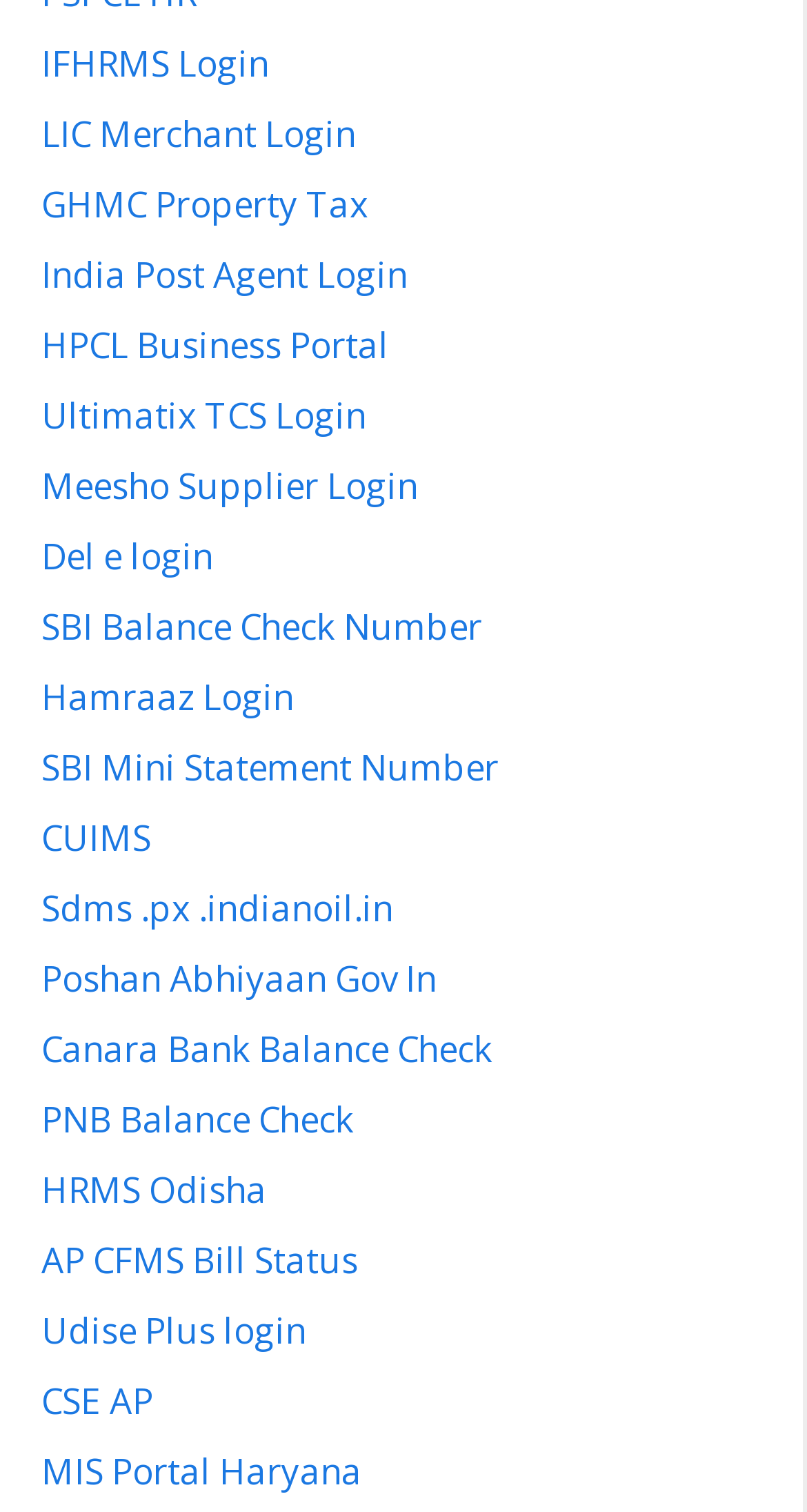Please determine the bounding box coordinates of the clickable area required to carry out the following instruction: "check PNB balance". The coordinates must be four float numbers between 0 and 1, represented as [left, top, right, bottom].

[0.051, 0.724, 0.438, 0.755]